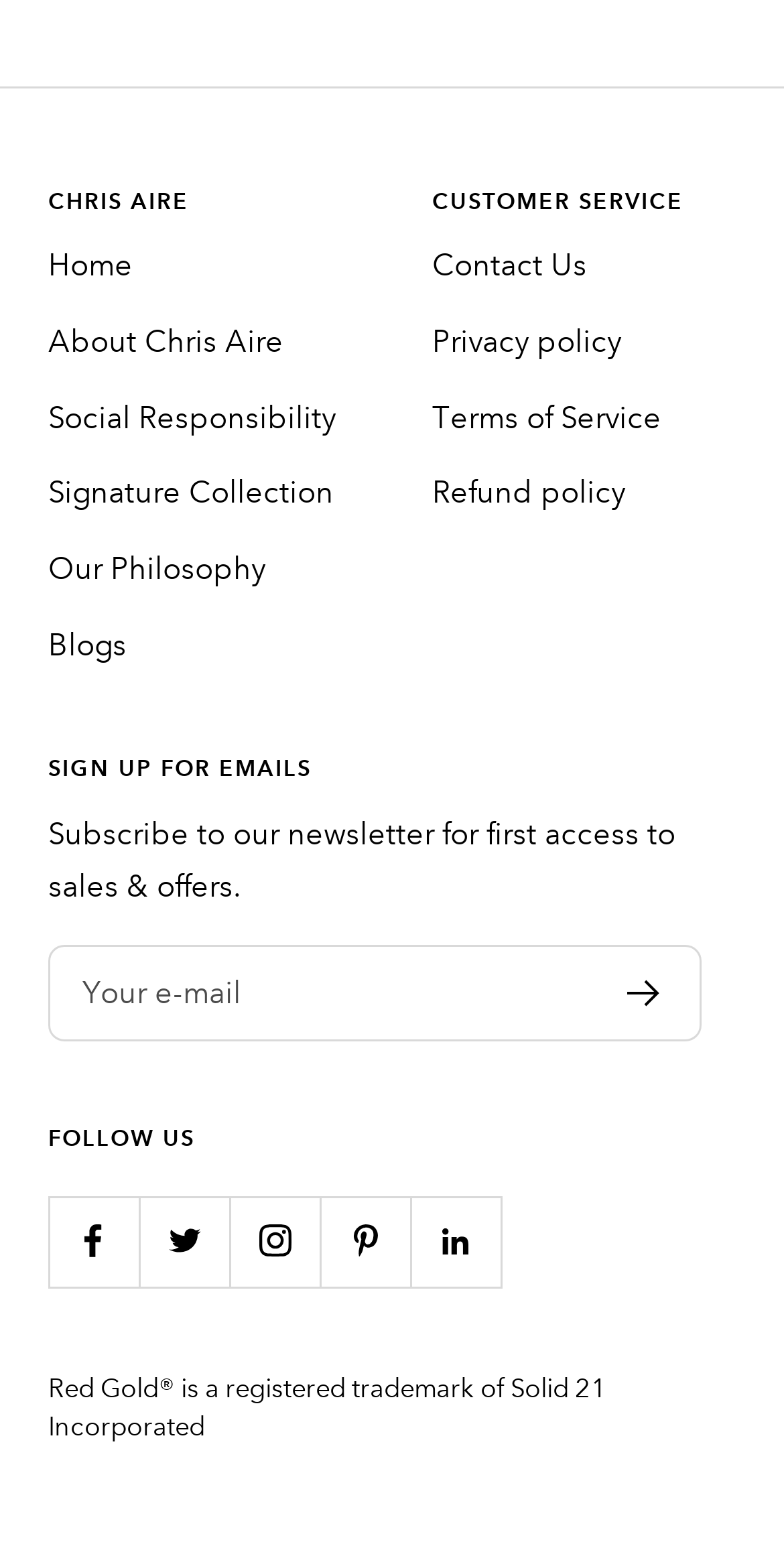Find the bounding box coordinates of the clickable element required to execute the following instruction: "Click on Home". Provide the coordinates as four float numbers between 0 and 1, i.e., [left, top, right, bottom].

[0.062, 0.156, 0.169, 0.19]